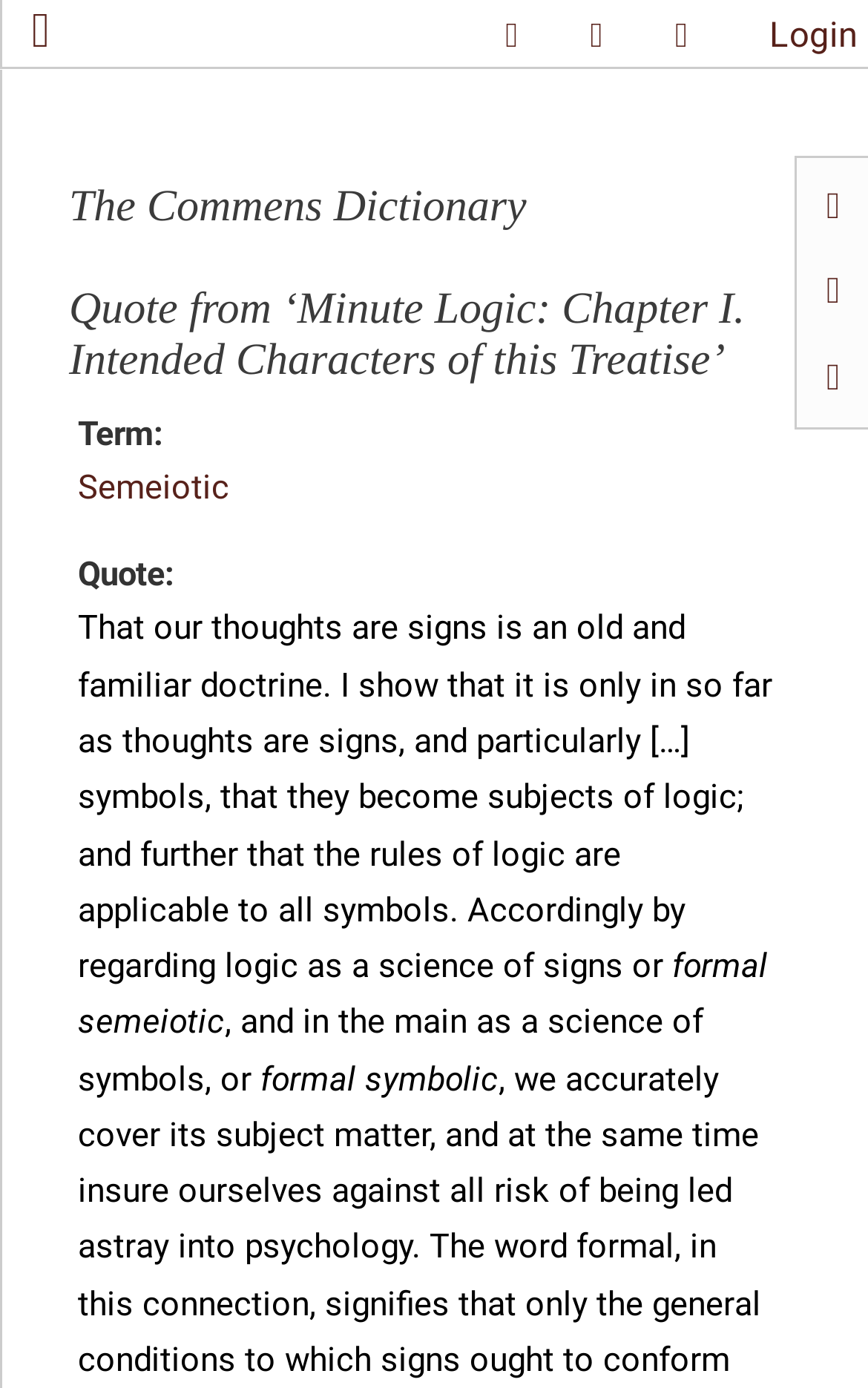Based on the element description, predict the bounding box coordinates (top-left x, top-left y, bottom-right x, bottom-right y) for the UI element in the screenshot: title="Main menu"

[0.008, 0.002, 0.087, 0.042]